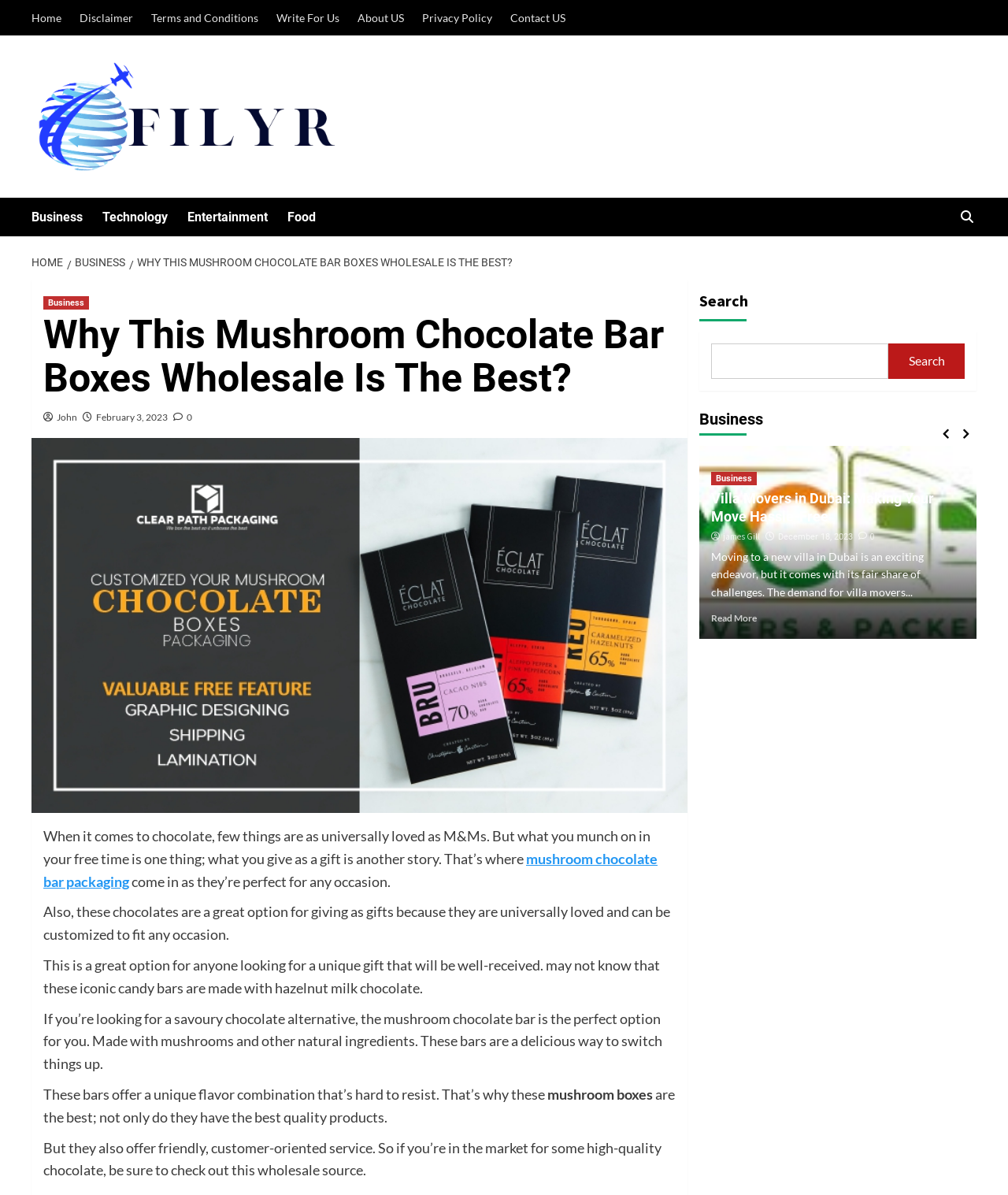Use one word or a short phrase to answer the question provided: 
What is the topic of the article?

Mushroom chocolate bar packaging